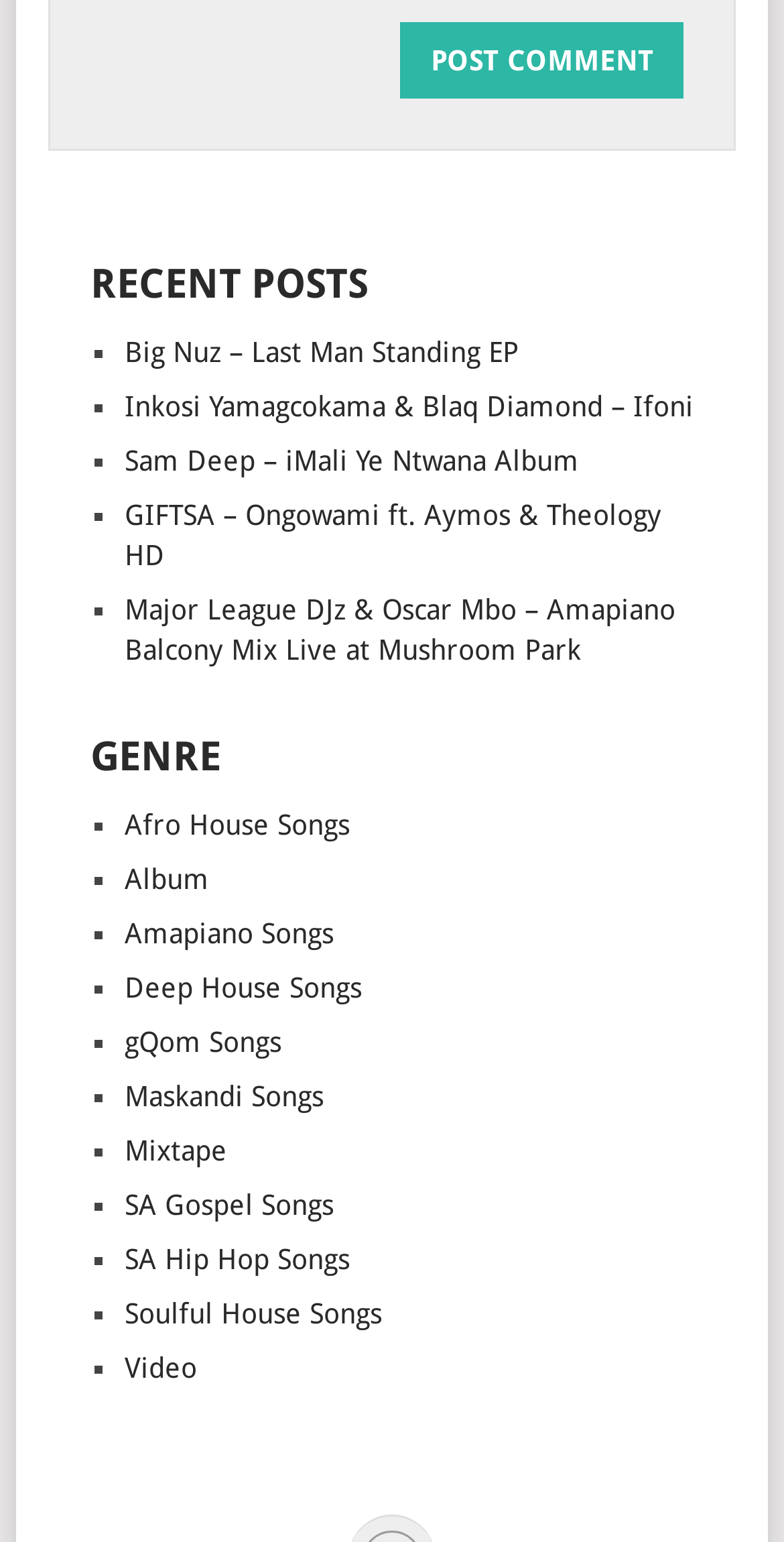What categories are listed under 'GENRE'?
Using the image as a reference, answer the question with a short word or phrase.

Music genres